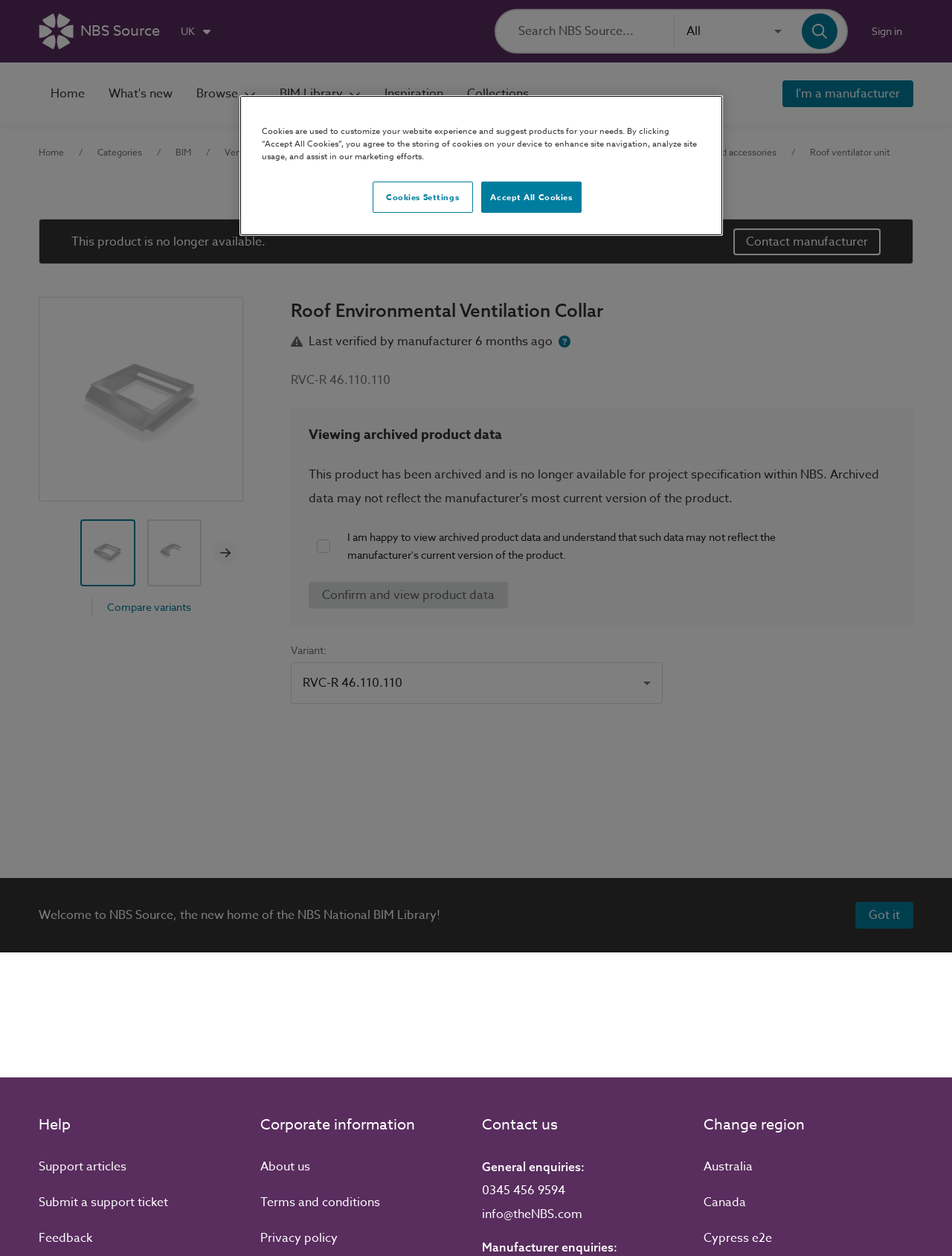What is the name of the product on this page? From the image, respond with a single word or brief phrase.

Roof Environmental Ventilation Collar